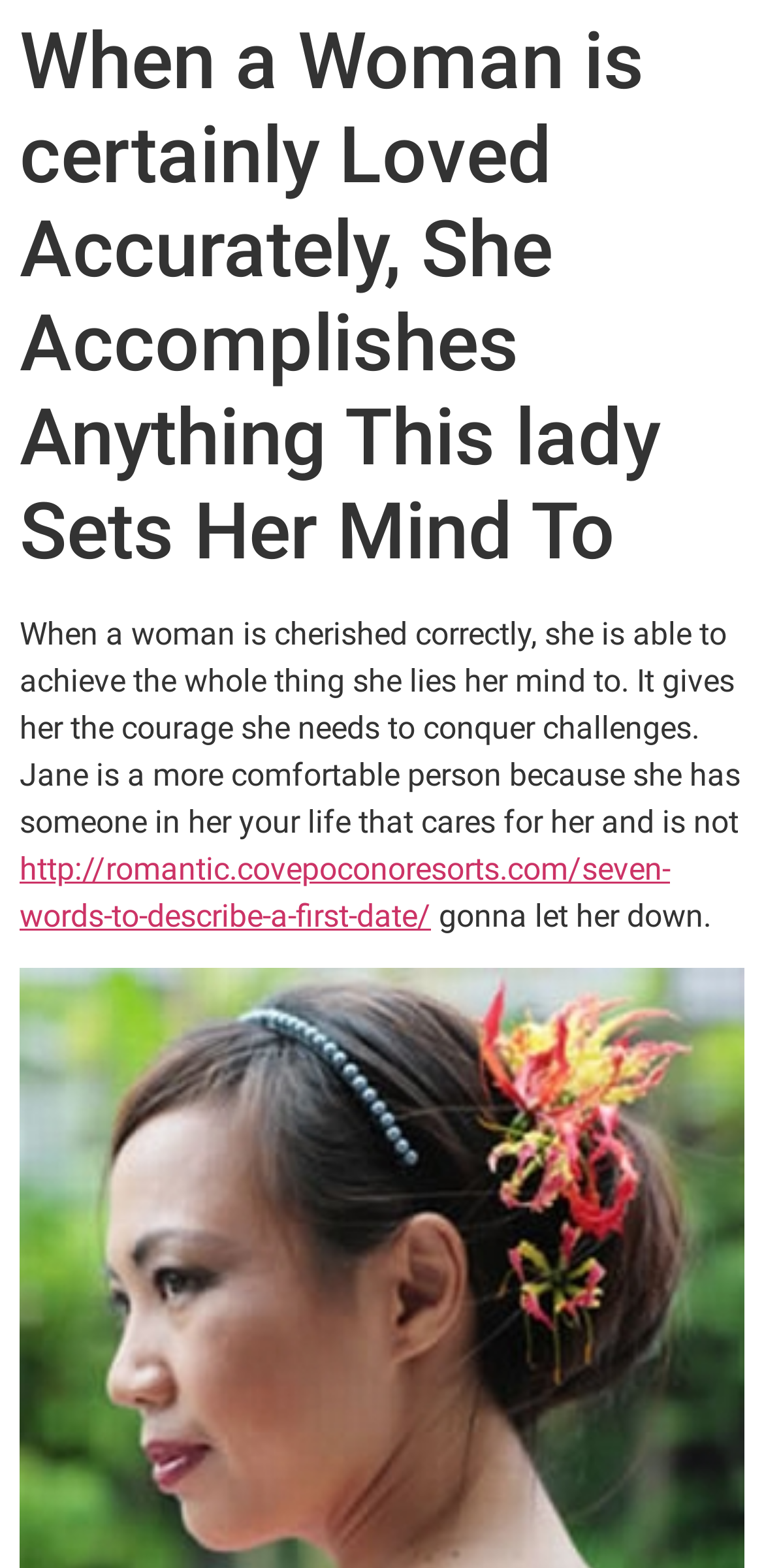Determine the main headline from the webpage and extract its text.

When a Woman is certainly Loved Accurately, She Accomplishes Anything This lady Sets Her Mind To